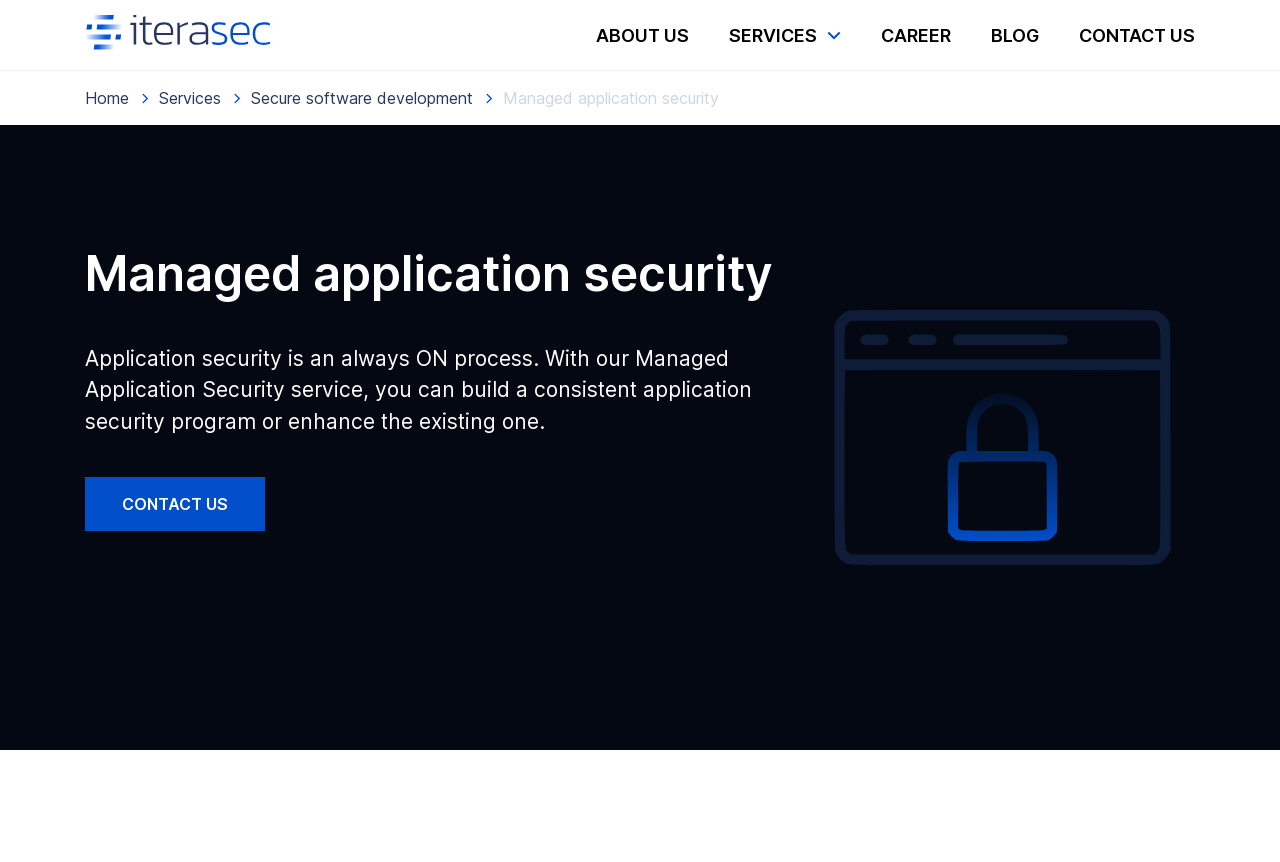Is there a contact link at the top of the page?
Based on the image, answer the question with a single word or brief phrase.

Yes